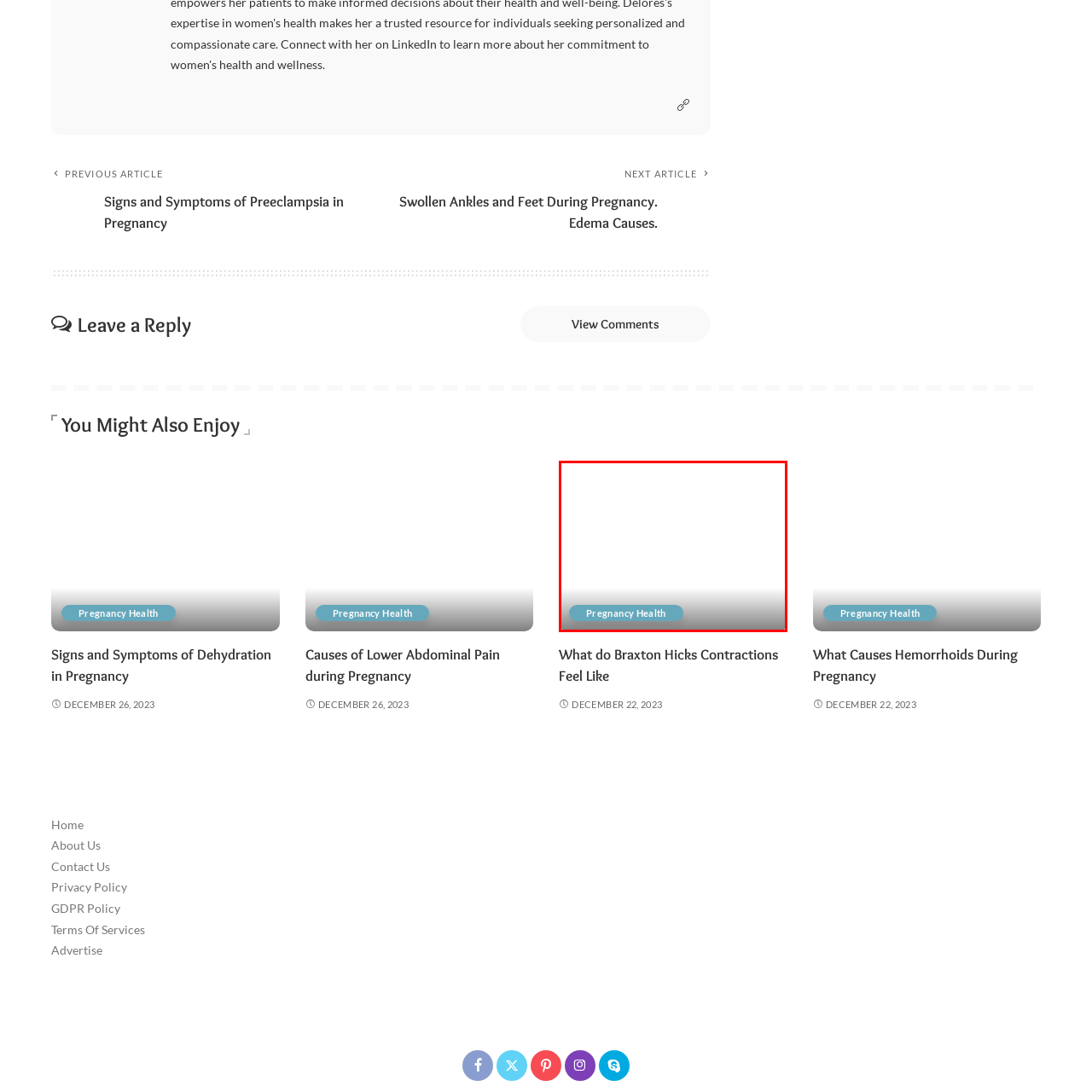Please examine the image within the red bounding box and provide an answer to the following question using a single word or phrase:
Why is understanding Braxton Hicks contractions important?

to differentiate from labor contractions